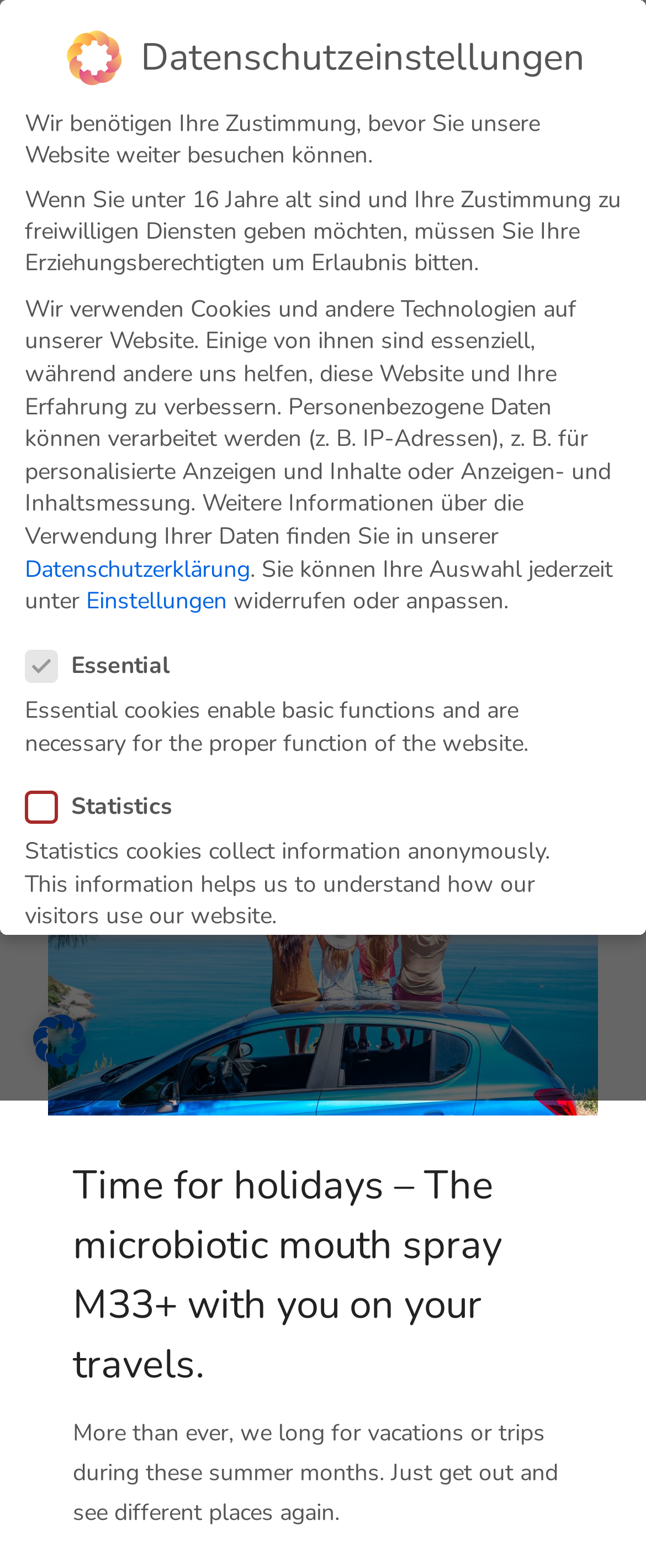Based on the image, provide a detailed response to the question:
What is the purpose of the search box?

The search box is located near the top of the page, and it has a label that says 'Search for:'. This suggests that the purpose of the search box is to allow users to search for specific content within the website.